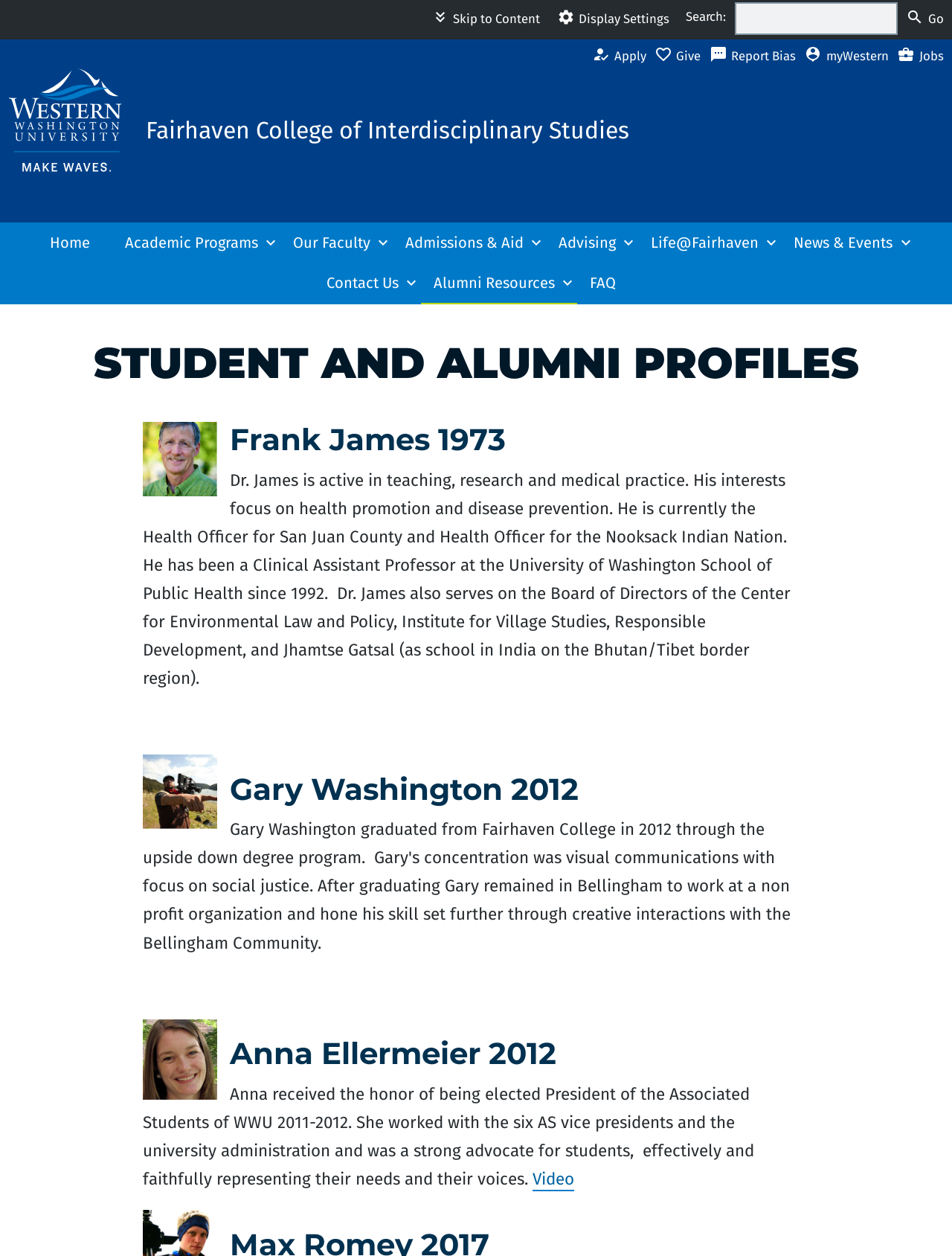How many profiles are displayed?
Can you provide an in-depth and detailed response to the question?

I counted the number of headings with names, which are 'Frank James 1973', 'Gary Washington 2012', and 'Anna Ellermeier 2012'. These headings are likely to be profiles, so there are 3 profiles displayed.